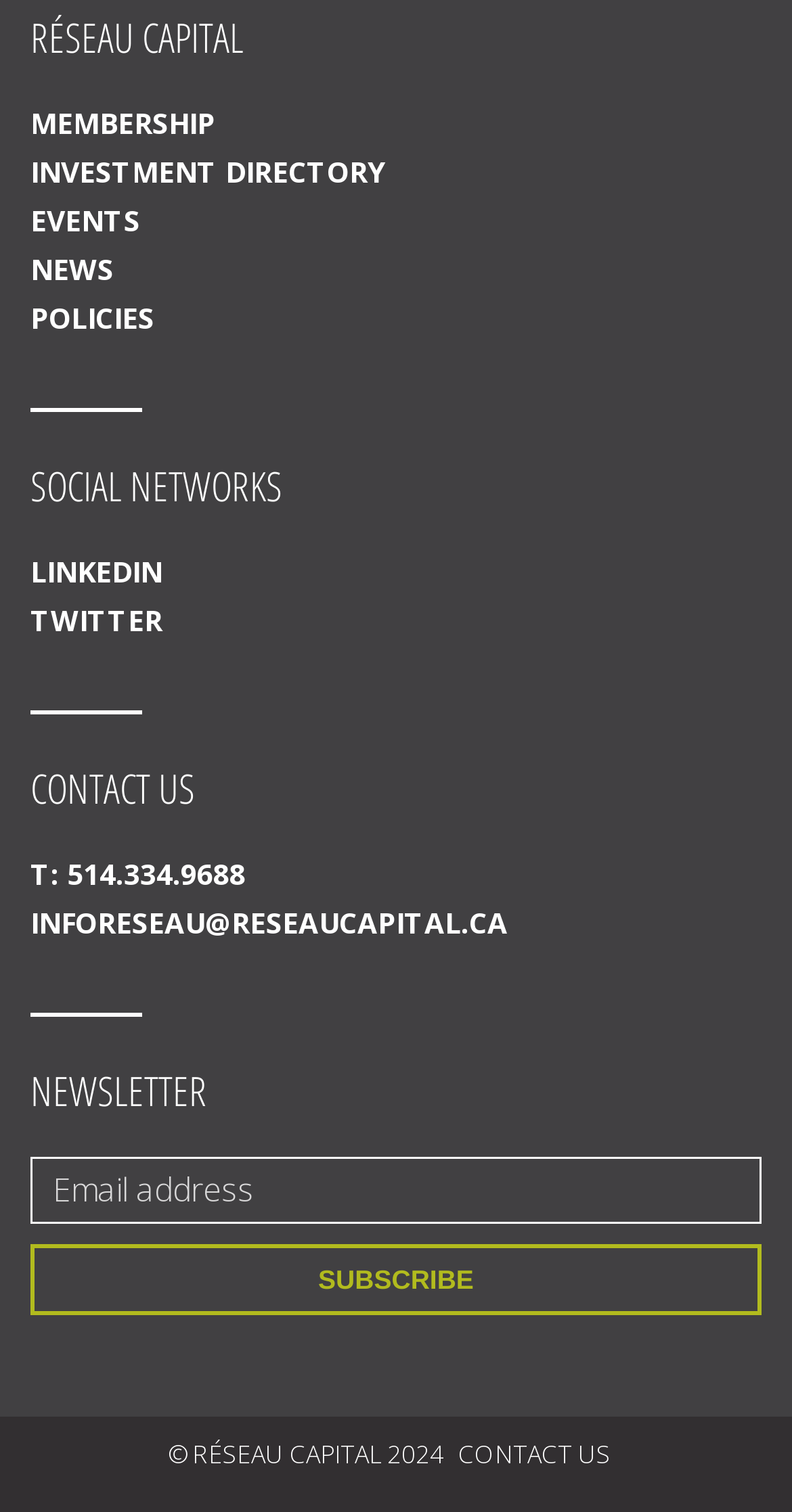Answer the following in one word or a short phrase: 
What is the phone number for contact?

514.334.9688